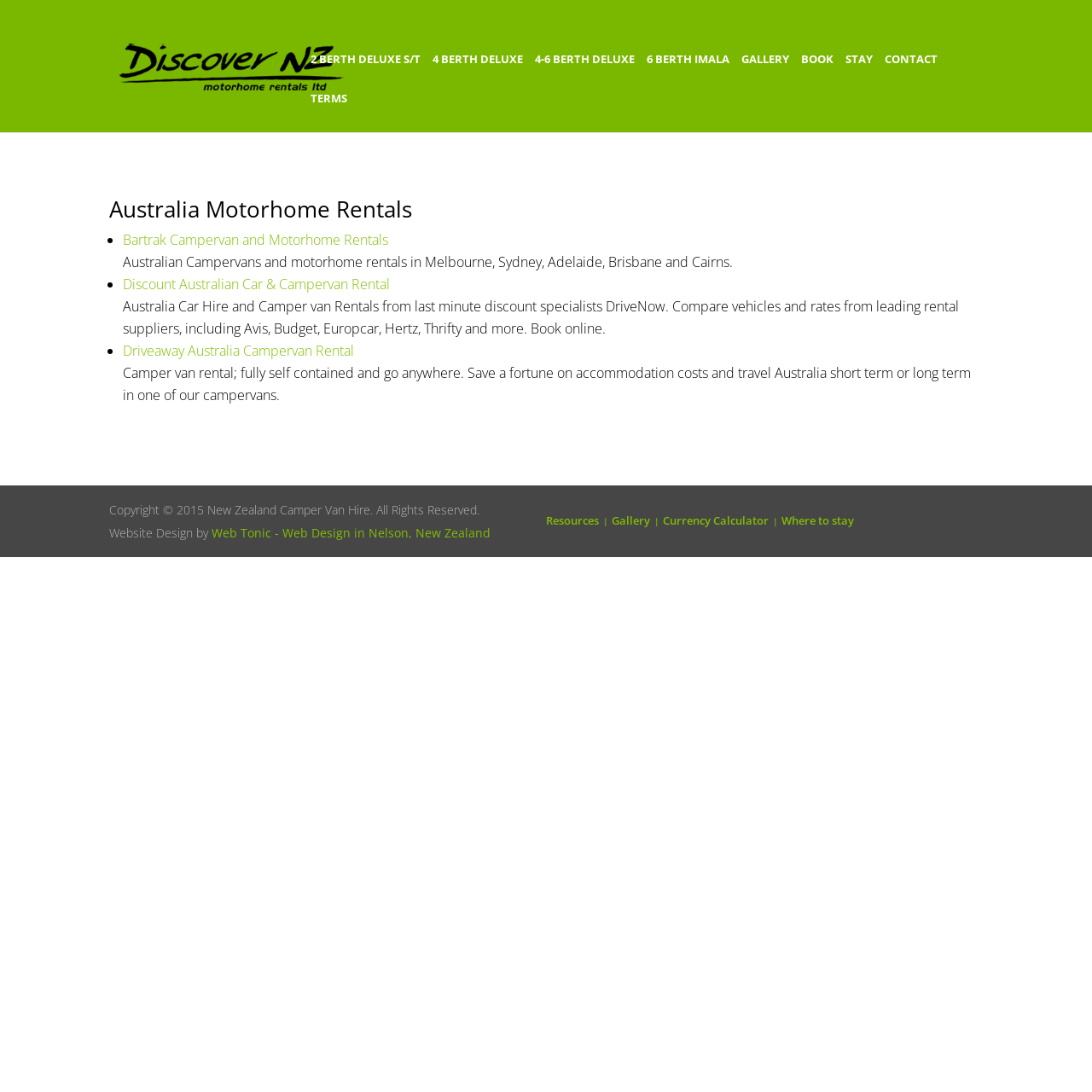Identify the bounding box coordinates for the element you need to click to achieve the following task: "Contact us". The coordinates must be four float values ranging from 0 to 1, formatted as [left, top, right, bottom].

[0.81, 0.049, 0.859, 0.085]